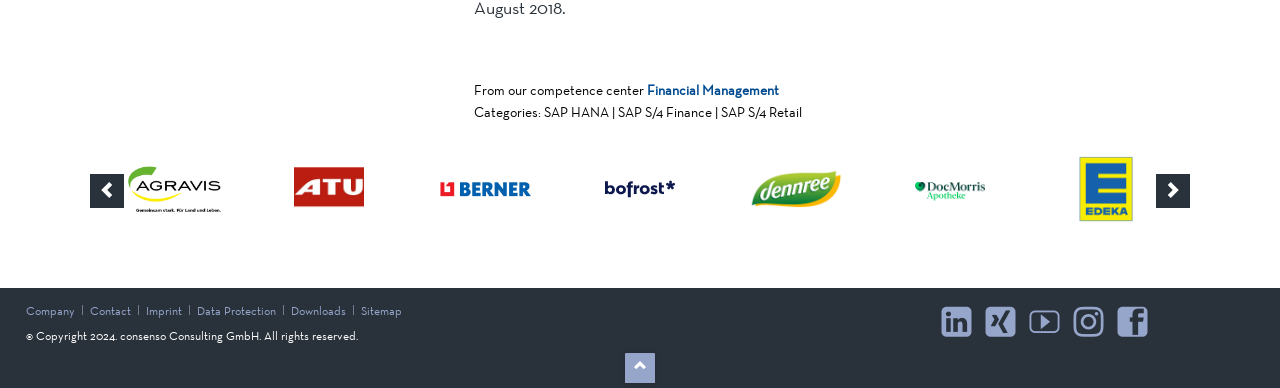Pinpoint the bounding box coordinates of the area that must be clicked to complete this instruction: "Go to company page".

[0.02, 0.78, 0.058, 0.822]